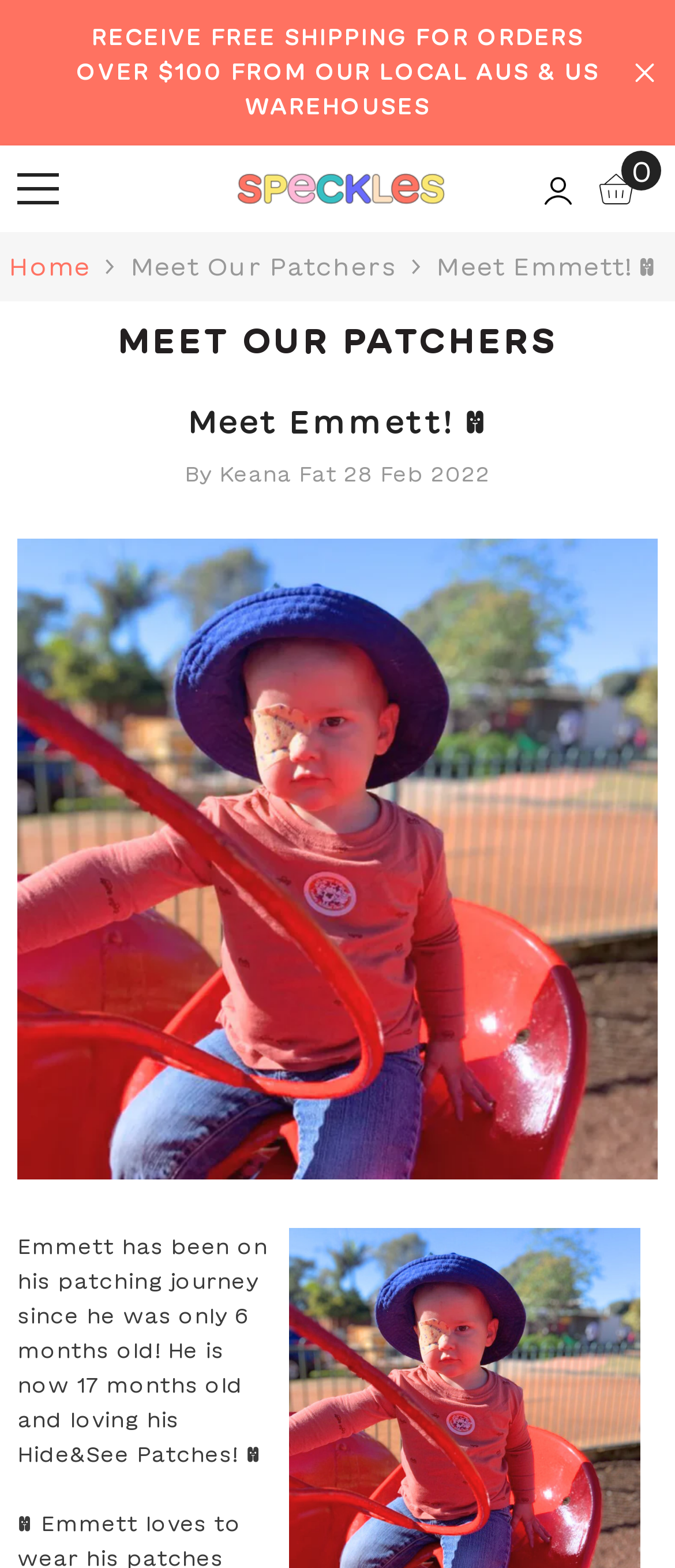Find and provide the bounding box coordinates for the UI element described with: "alt="Speckles Logo"".

[0.339, 0.105, 0.673, 0.136]